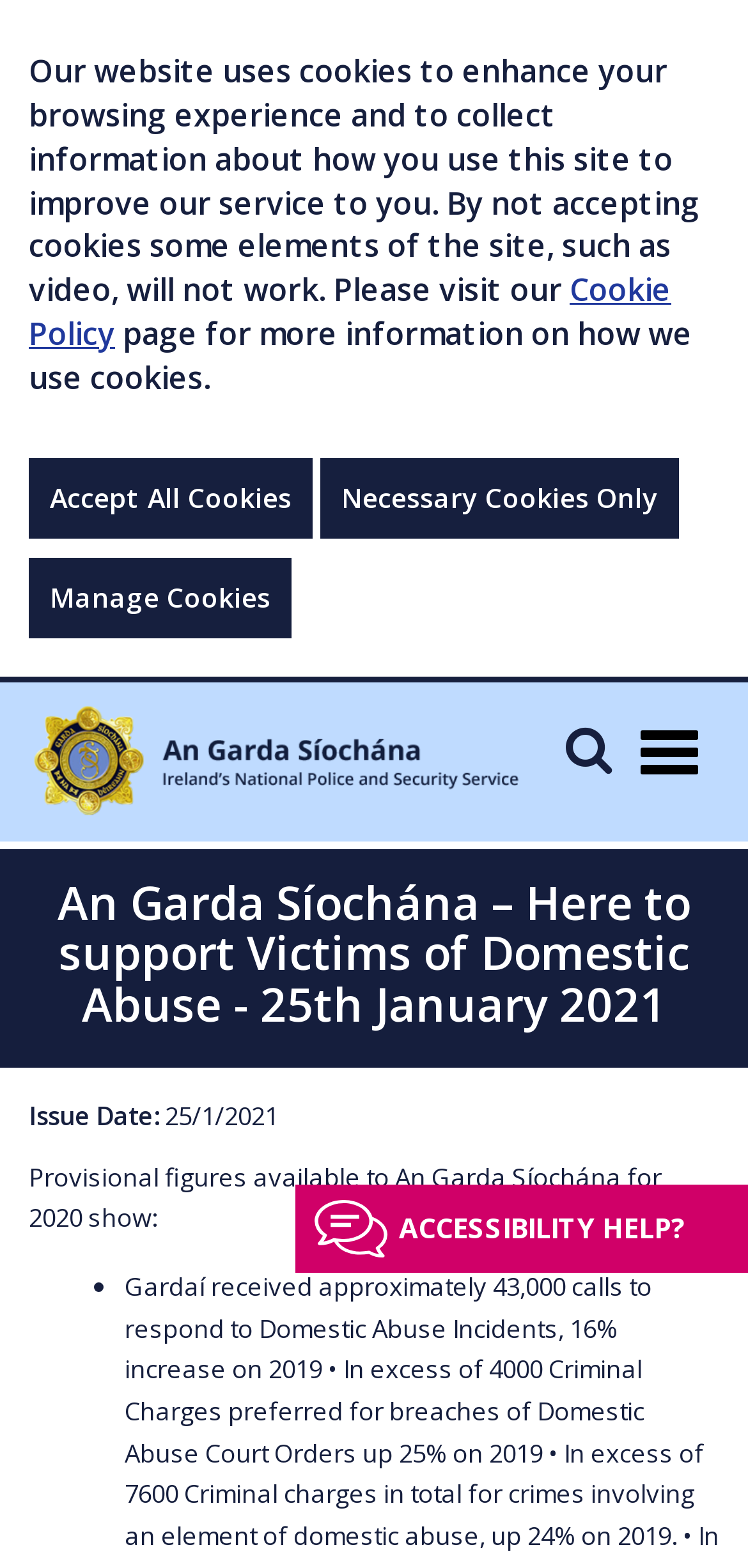Identify the bounding box for the described UI element. Provide the coordinates in (top-left x, top-left y, bottom-right x, bottom-right y) format with values ranging from 0 to 1: parent_node: Toggle navigation aria-label="Mobile Search"

[0.728, 0.441, 0.846, 0.513]